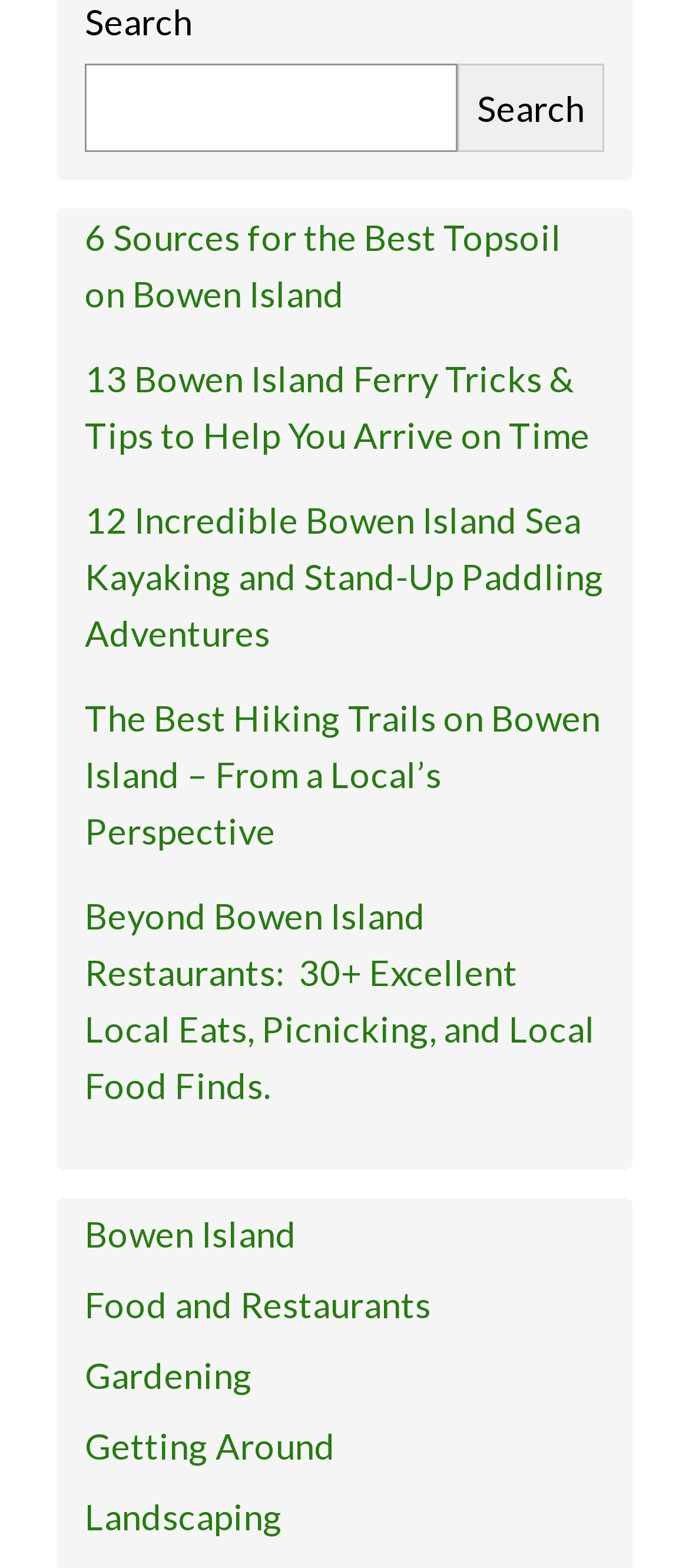Use one word or a short phrase to answer the question provided: 
What is the topic of the link at the bottom of the webpage?

Landscaping